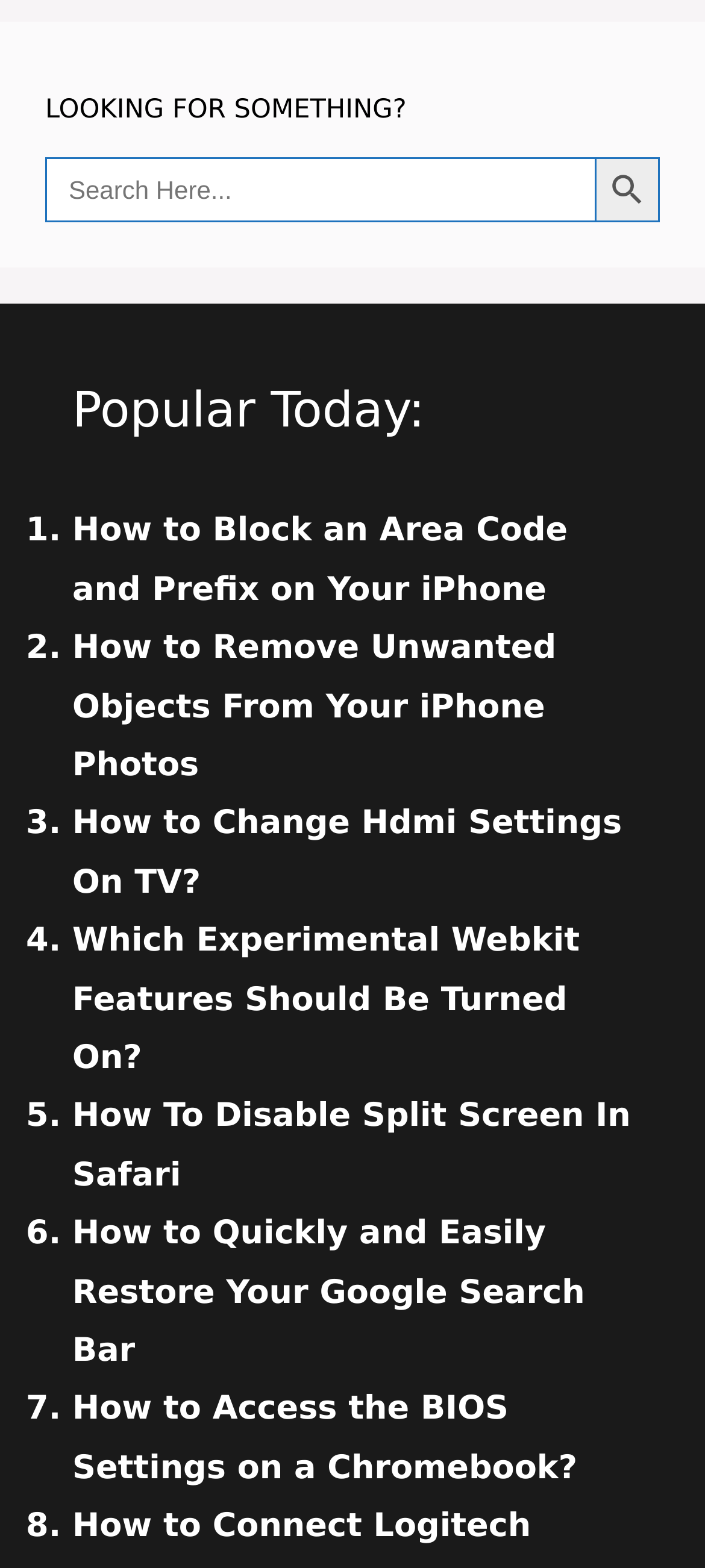Identify the bounding box coordinates of the region that should be clicked to execute the following instruction: "View the latest modified posts".

None